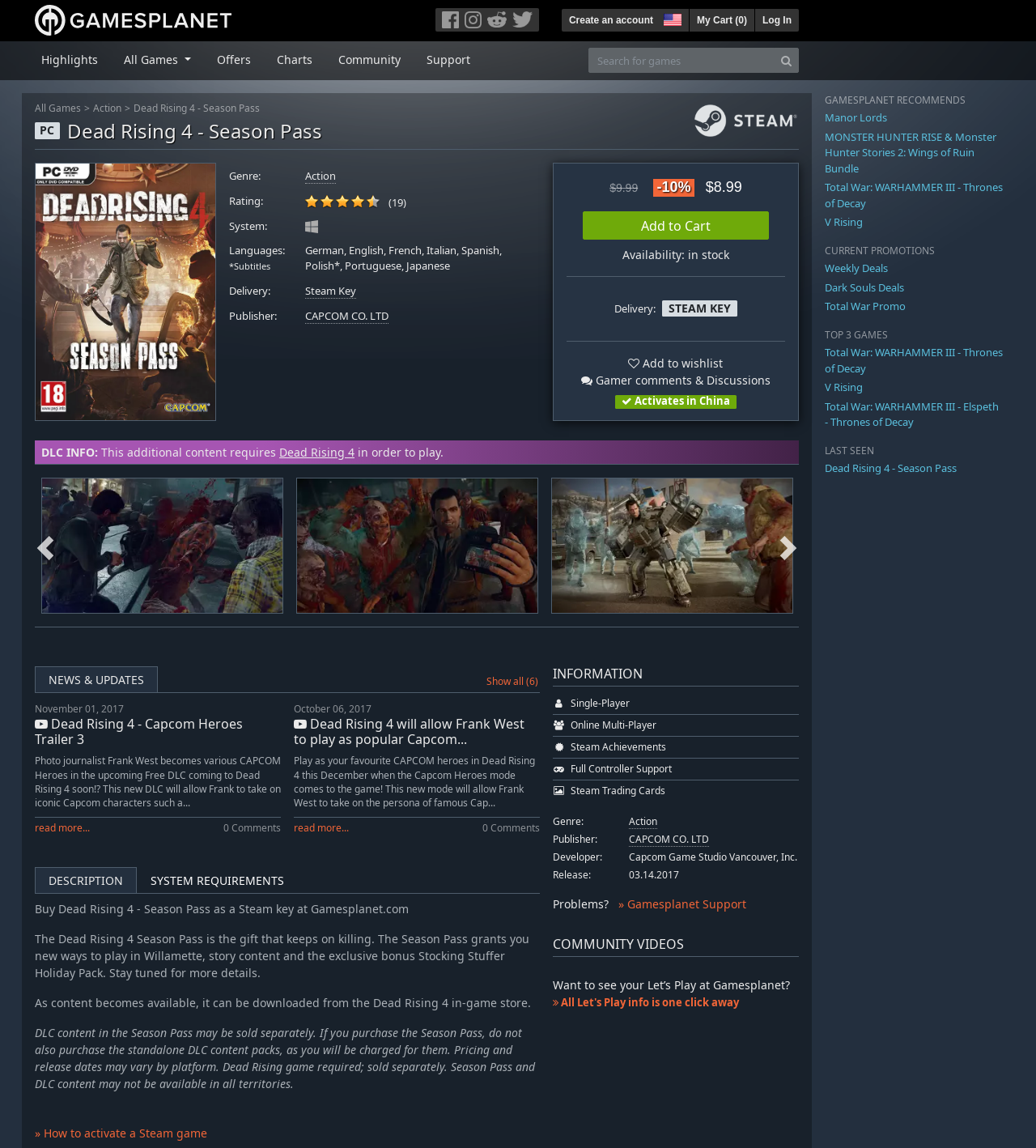Locate the bounding box coordinates of the element that should be clicked to execute the following instruction: "Search for games".

[0.568, 0.042, 0.748, 0.064]